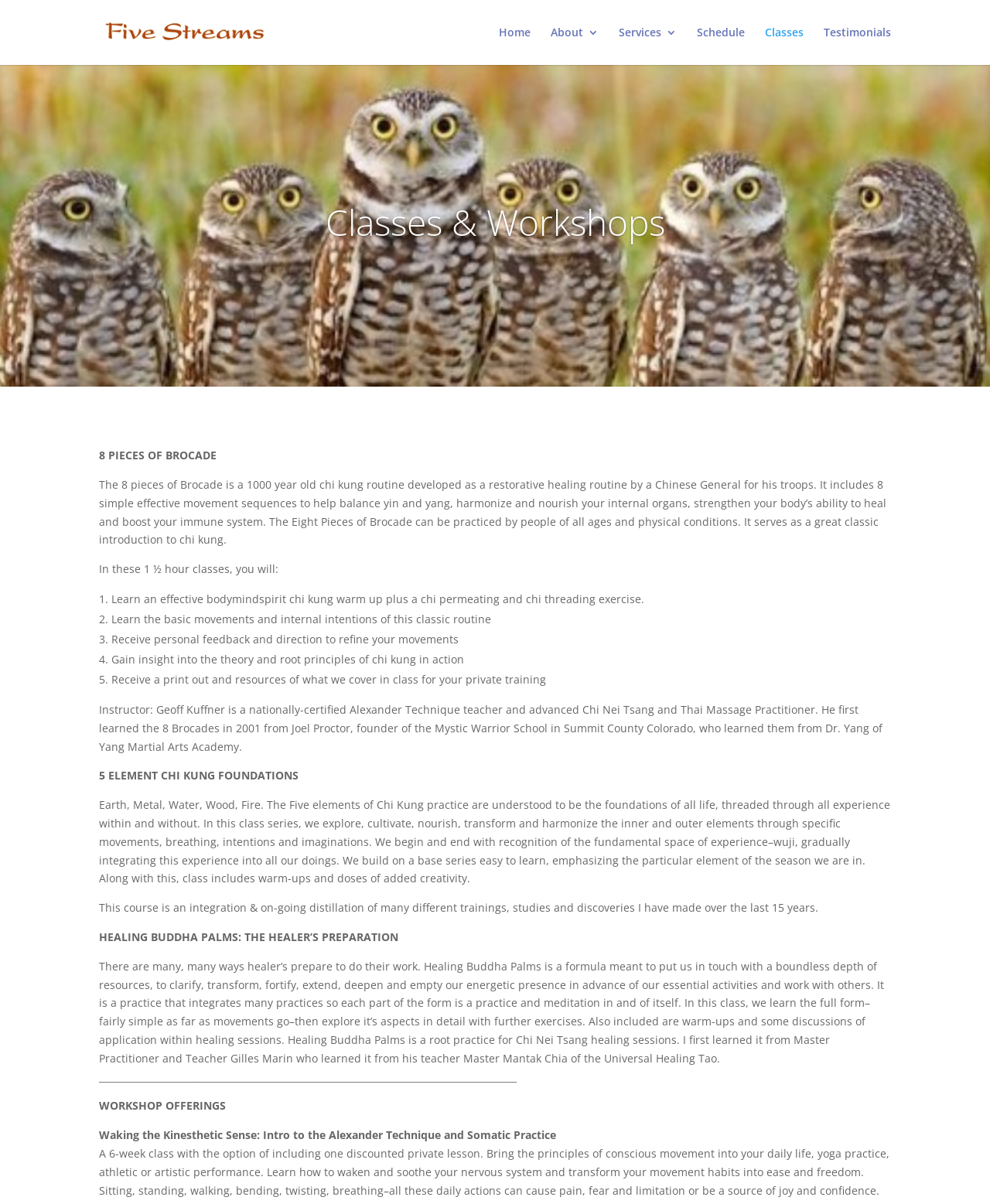Refer to the image and offer a detailed explanation in response to the question: What is the topic of the '8 PIECES OF BROCADE' section?

The '8 PIECES OF BROCADE' section describes a chi kung routine developed by a Chinese General for his troops, which includes 8 simple and effective movement sequences to help balance yin and yang, harmonize and nourish internal organs, strengthen the body's ability to heal, and boost the immune system.